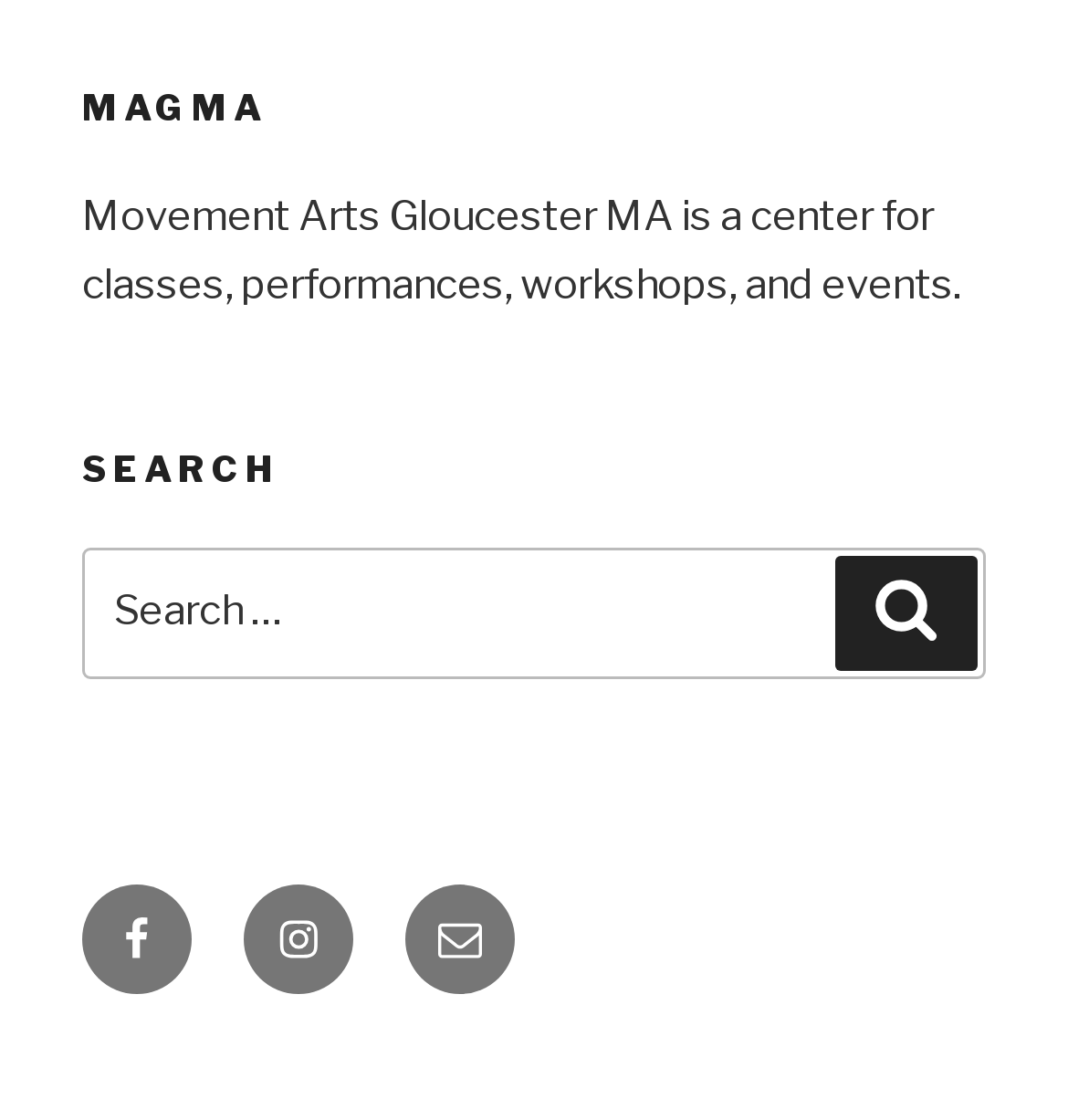What is the text above the search box?
Based on the visual content, answer with a single word or a brief phrase.

Movement Arts Gloucester MA is a center for classes, performances, workshops, and events.